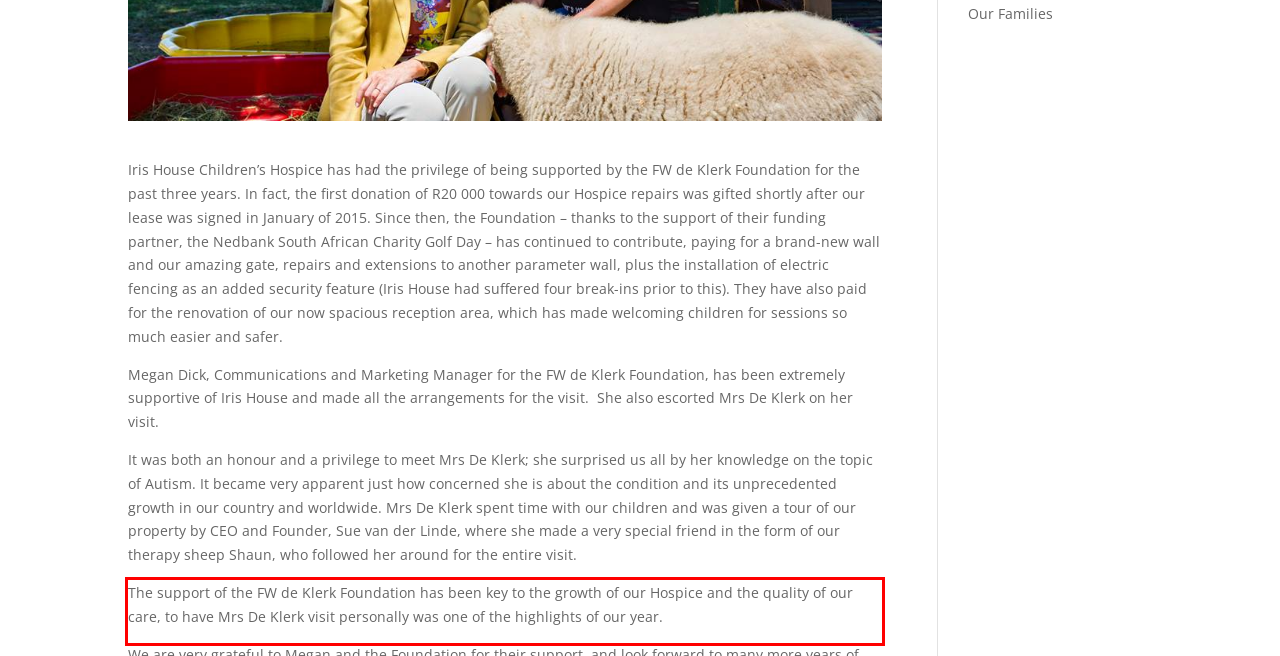By examining the provided screenshot of a webpage, recognize the text within the red bounding box and generate its text content.

The support of the FW de Klerk Foundation has been key to the growth of our Hospice and the quality of our care, to have Mrs De Klerk visit personally was one of the highlights of our year.